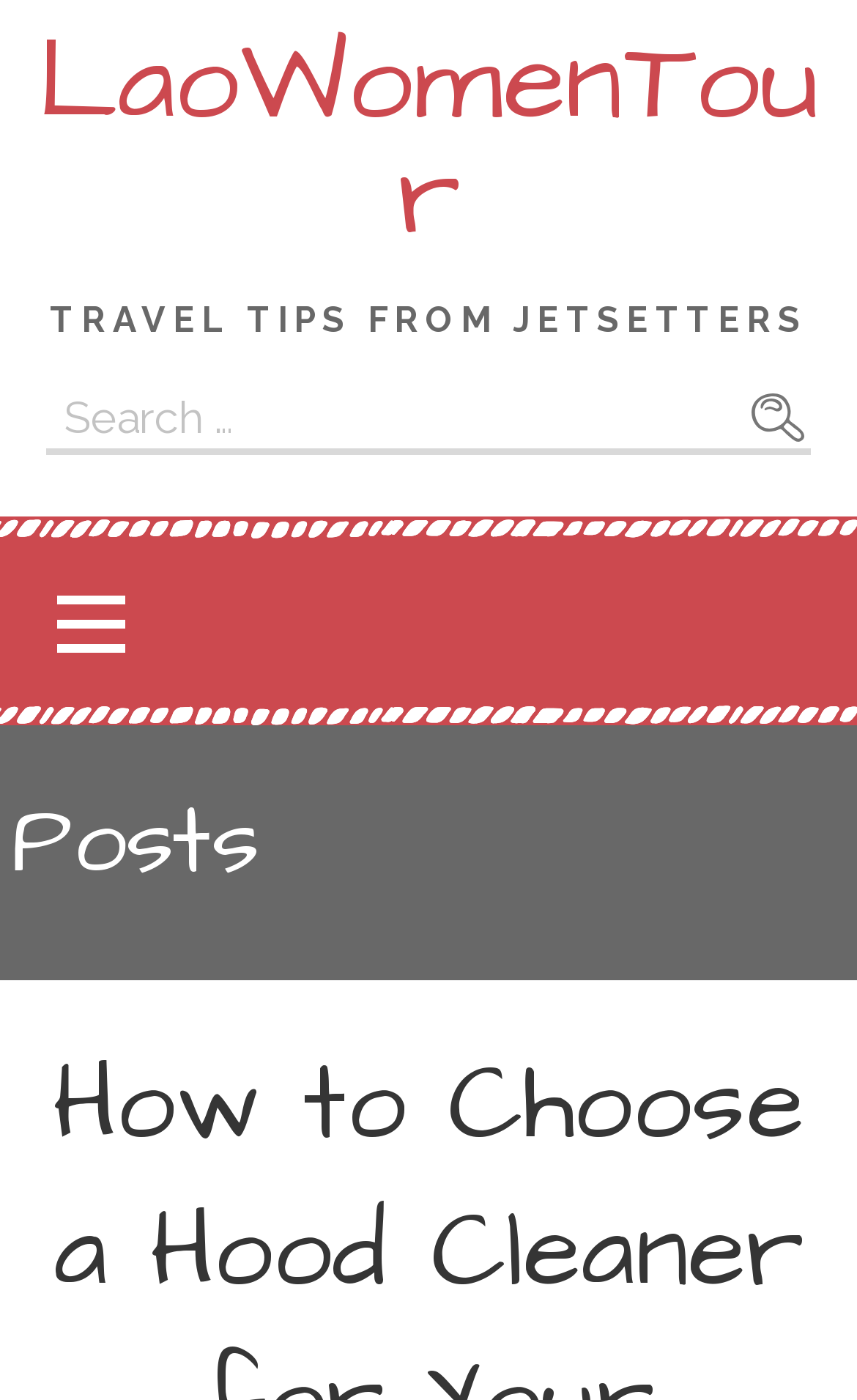Elaborate on the information and visuals displayed on the webpage.

The webpage is about choosing a hood cleaner for a restaurant, as indicated by the title "How to Choose a Hood Cleaner for Your Restaurant – LaoWomenTour". 

At the top left corner, there is a "Skip to content" link. Next to it, on the top center, is the website's logo "LaoWomenTour". Below the logo, there is a tagline "TRAVEL TIPS FROM JETSETTERS". 

On the top right corner, there is a search bar with a label "Search for:" and a search button. 

Below the search bar, there is a button with no label. 

The main content of the webpage starts with a heading "Posts", which is located near the top center of the page.